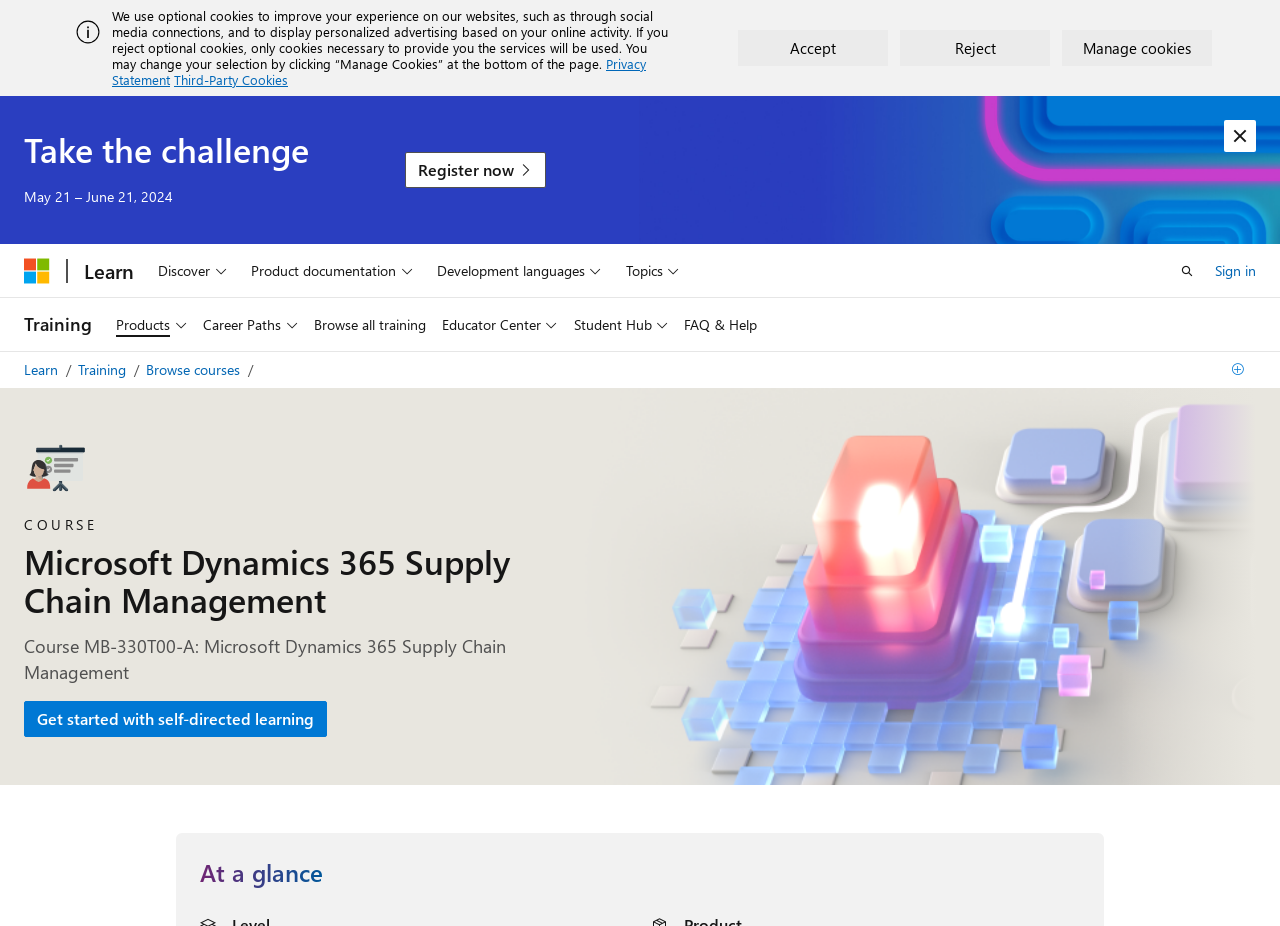Write a detailed summary of the webpage.

This webpage is about a course titled "Course MB-330T00-A: Microsoft Dynamics 365 Supply Chain Management" on the Microsoft Learn platform. At the top, there is a banner with a brief message about optional cookies and a link to the privacy statement. Below this banner, there is a call-to-action section with a heading "Take the challenge" and a date range "May 21 – June 21, 2024". A "Register now" link is placed next to this section.

On the top-left corner, there are links to "Microsoft" and "Learn", followed by a navigation menu with buttons for "Discover", "Product documentation", "Development languages", and "Topics". On the top-right corner, there is a search button and a "Sign in" link.

Below the navigation menu, there is a section with links to "Training", "Products", "Career Paths", and other related resources. A "Browse all training" link and an "Educator Center" button are also present in this section.

The main content of the page is divided into two columns. The left column has a figure, followed by a heading with the course title and a brief description. There is also a link to "Get started with self-directed learning". The right column has a heading "At a glance" and likely contains a summary of the course.

There are 3 buttons at the bottom of the page: "Accept", "Reject", and "Manage cookies", related to the cookie policy. Additionally, there is a "Dismiss alert" button on the top-right corner, which is likely related to the alert message at the top of the page.